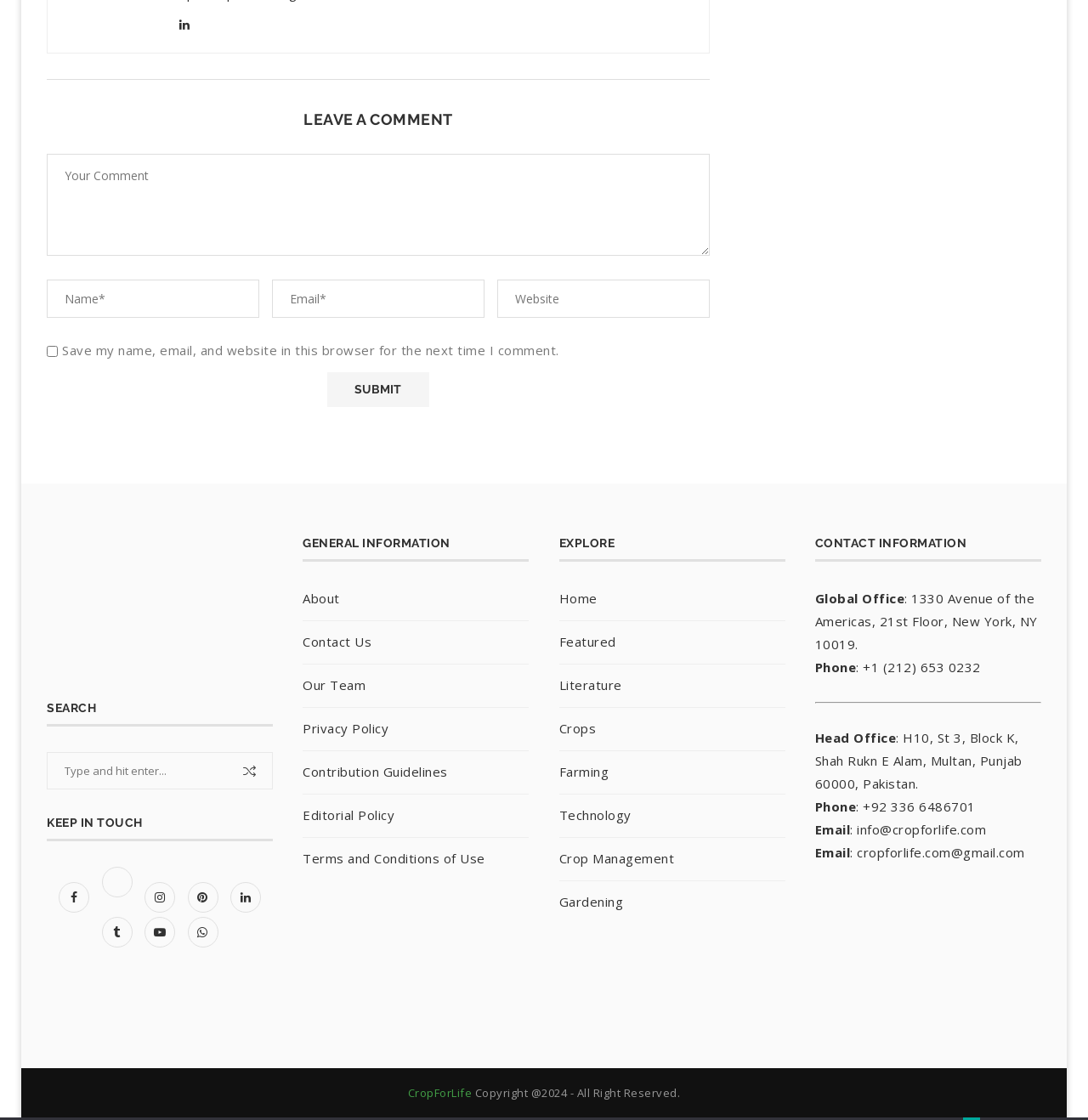What is the heading above the search textbox?
Answer the question in as much detail as possible.

The heading above the search textbox is 'SEARCH', which indicates that the textbox is used for searching purposes.